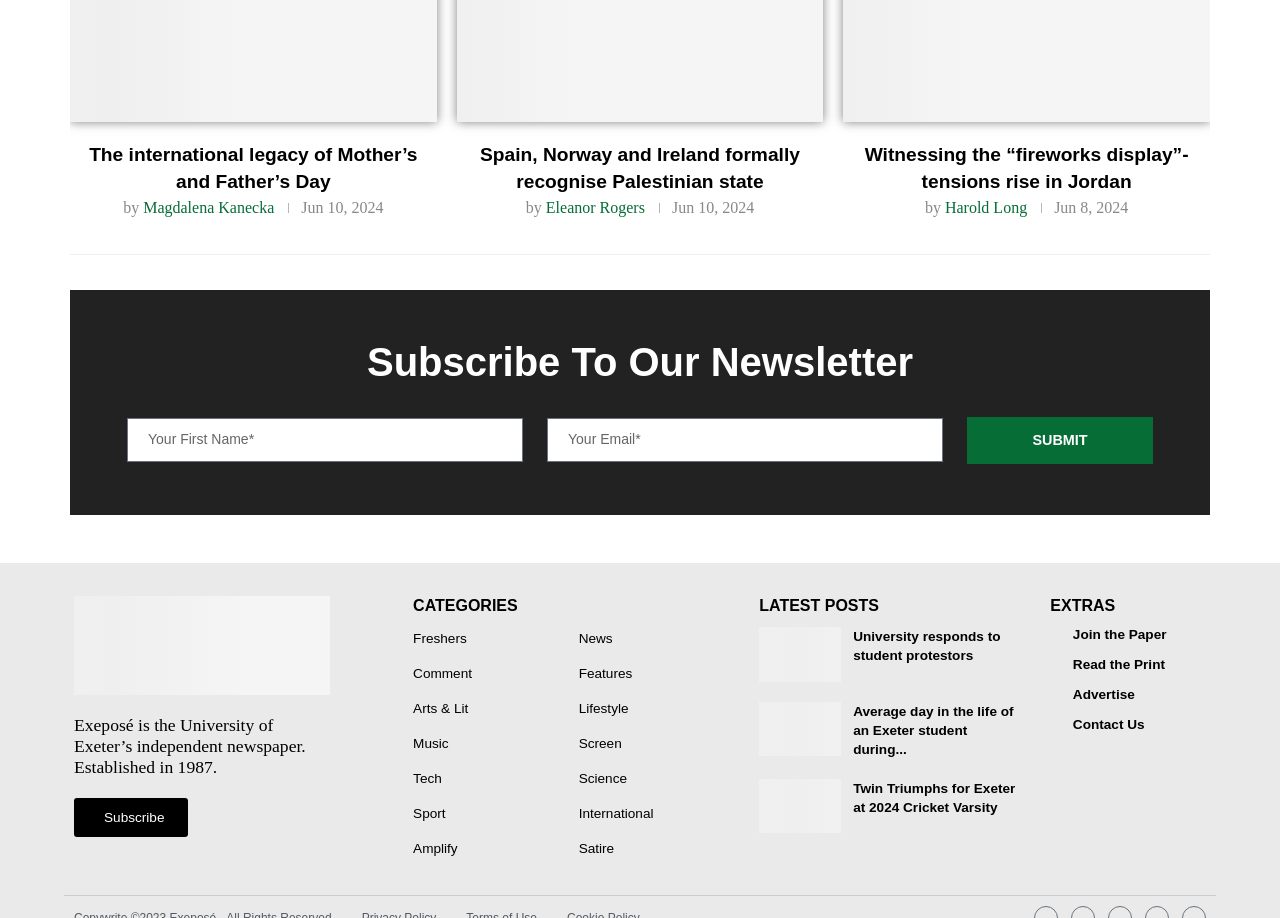Locate the bounding box of the UI element defined by this description: "University responds to student protestors". The coordinates should be given as four float numbers between 0 and 1, formatted as [left, top, right, bottom].

[0.667, 0.685, 0.782, 0.722]